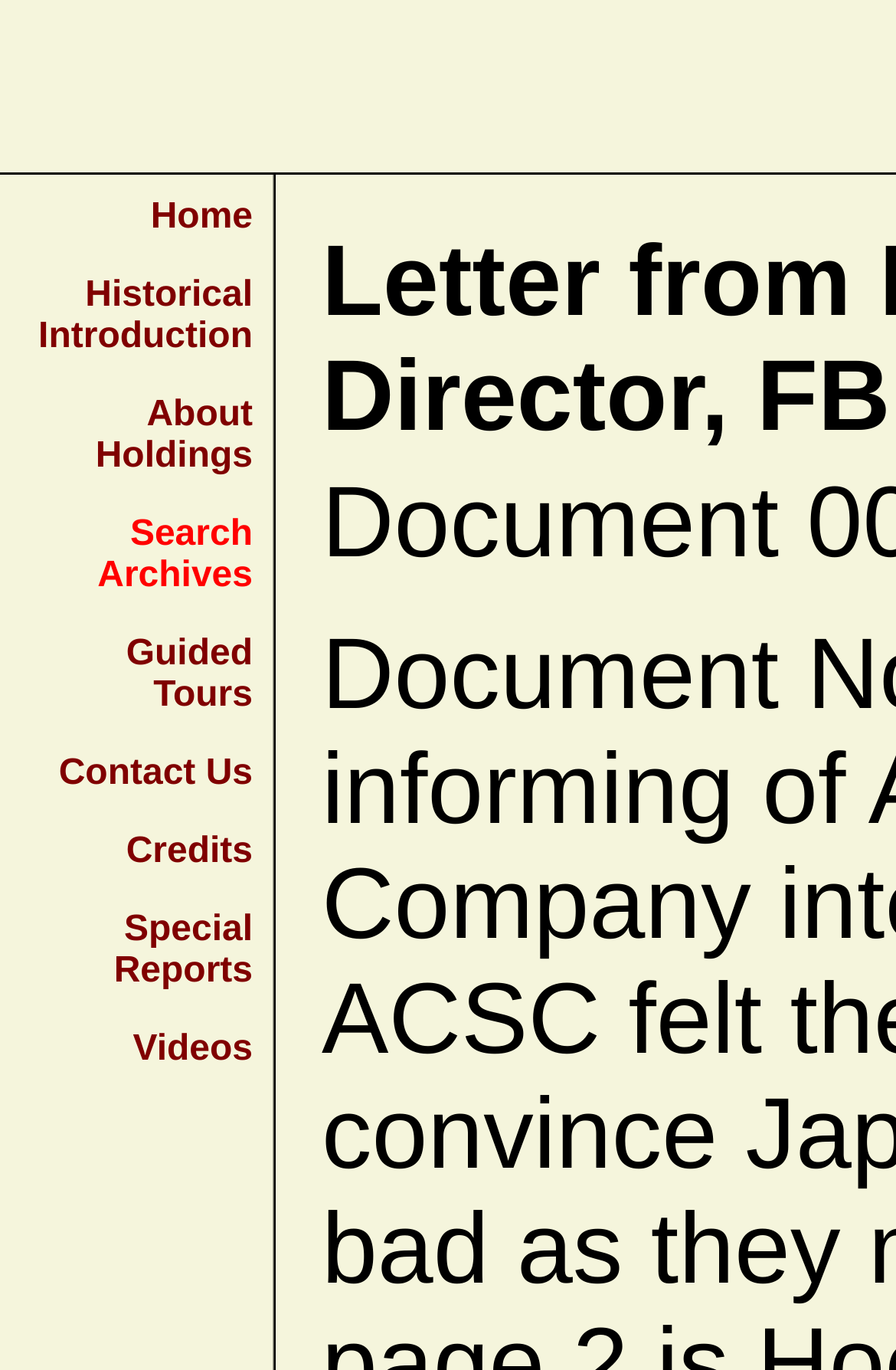What is the last link on the top navigation bar?
Based on the visual, give a brief answer using one word or a short phrase.

Videos